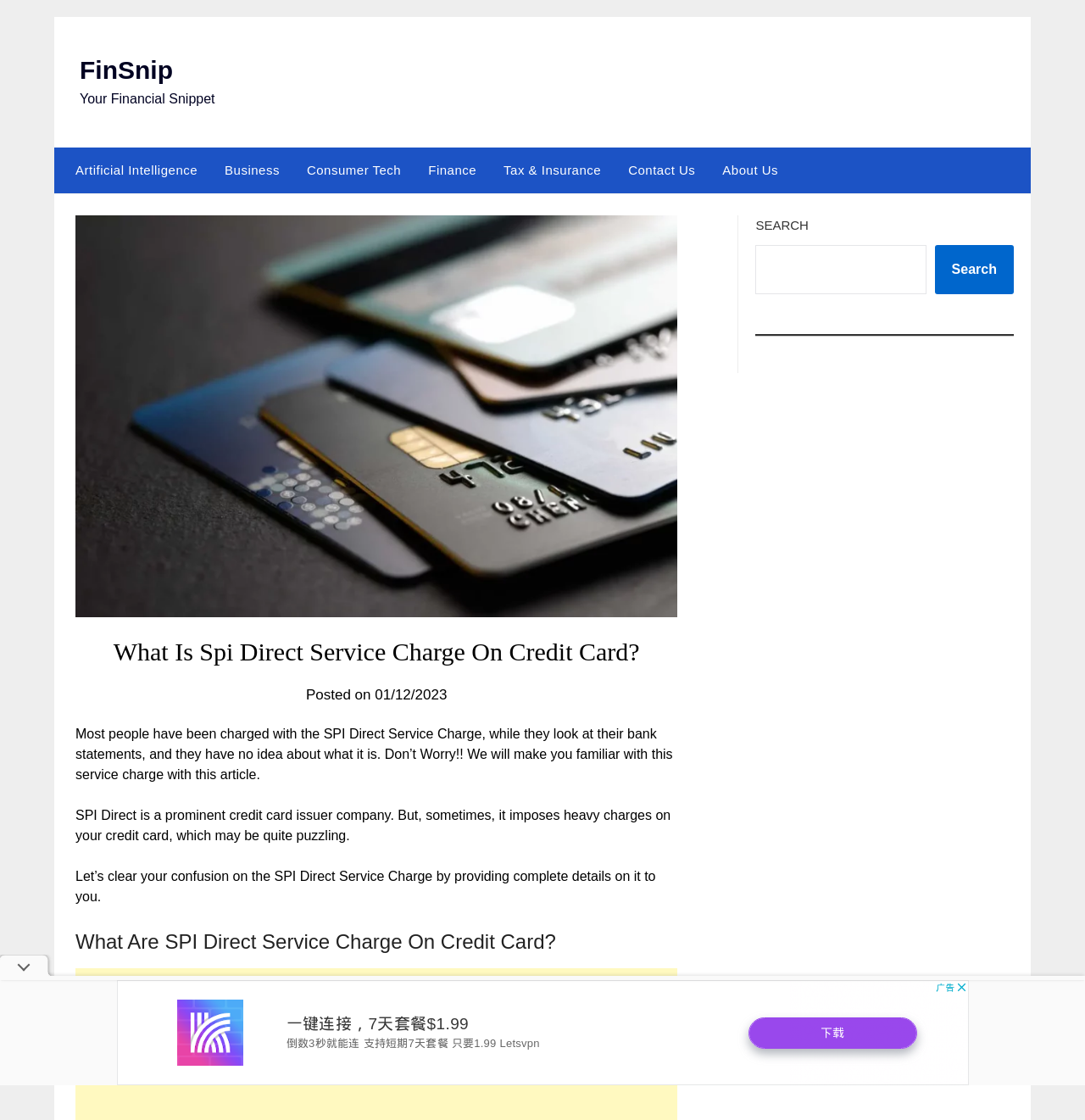What is the purpose of this article?
Based on the screenshot, provide a one-word or short-phrase response.

To explain SPI Direct Service Charge